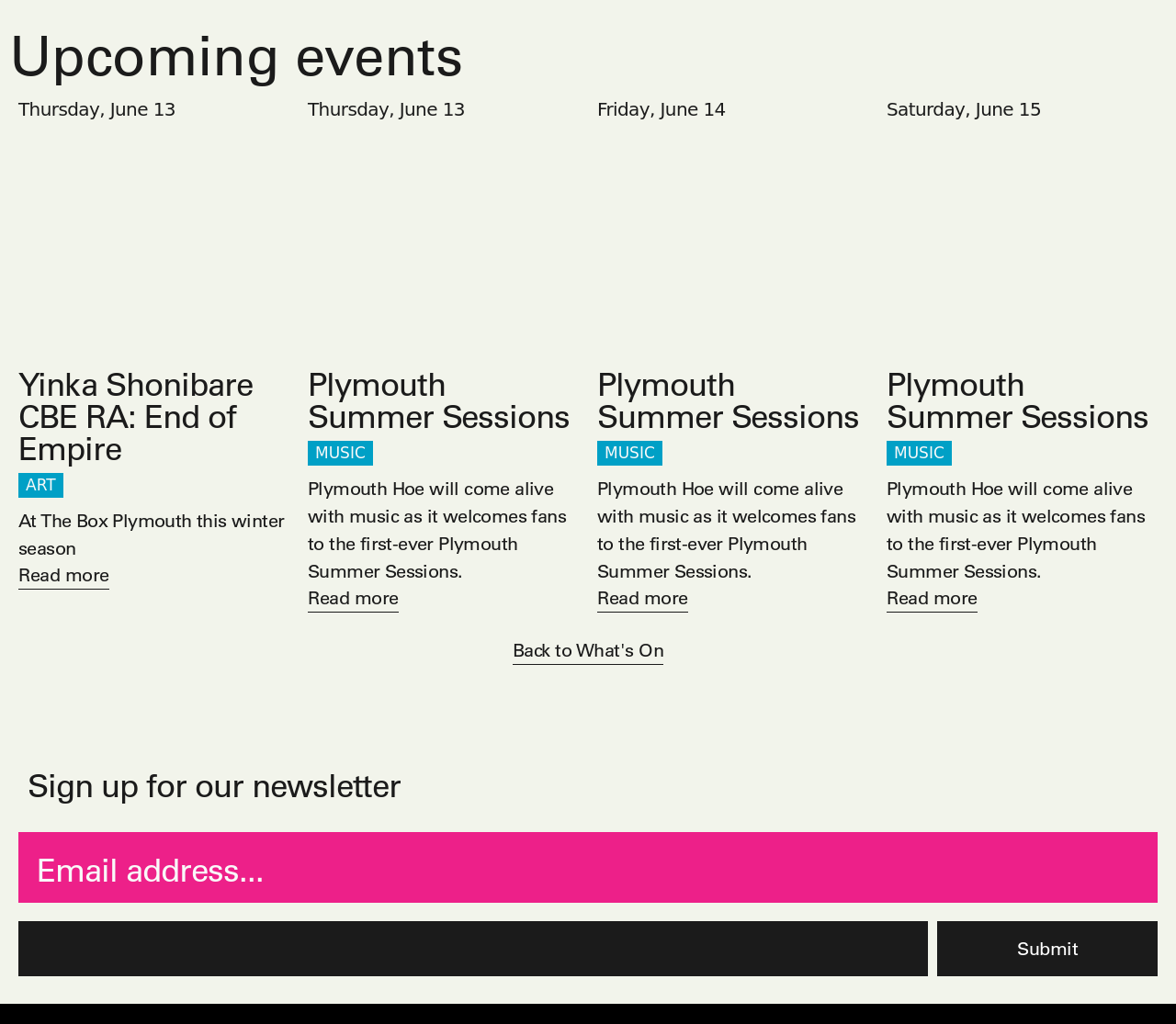Locate the bounding box coordinates of the segment that needs to be clicked to meet this instruction: "Submit your email address".

[0.797, 0.9, 0.984, 0.954]